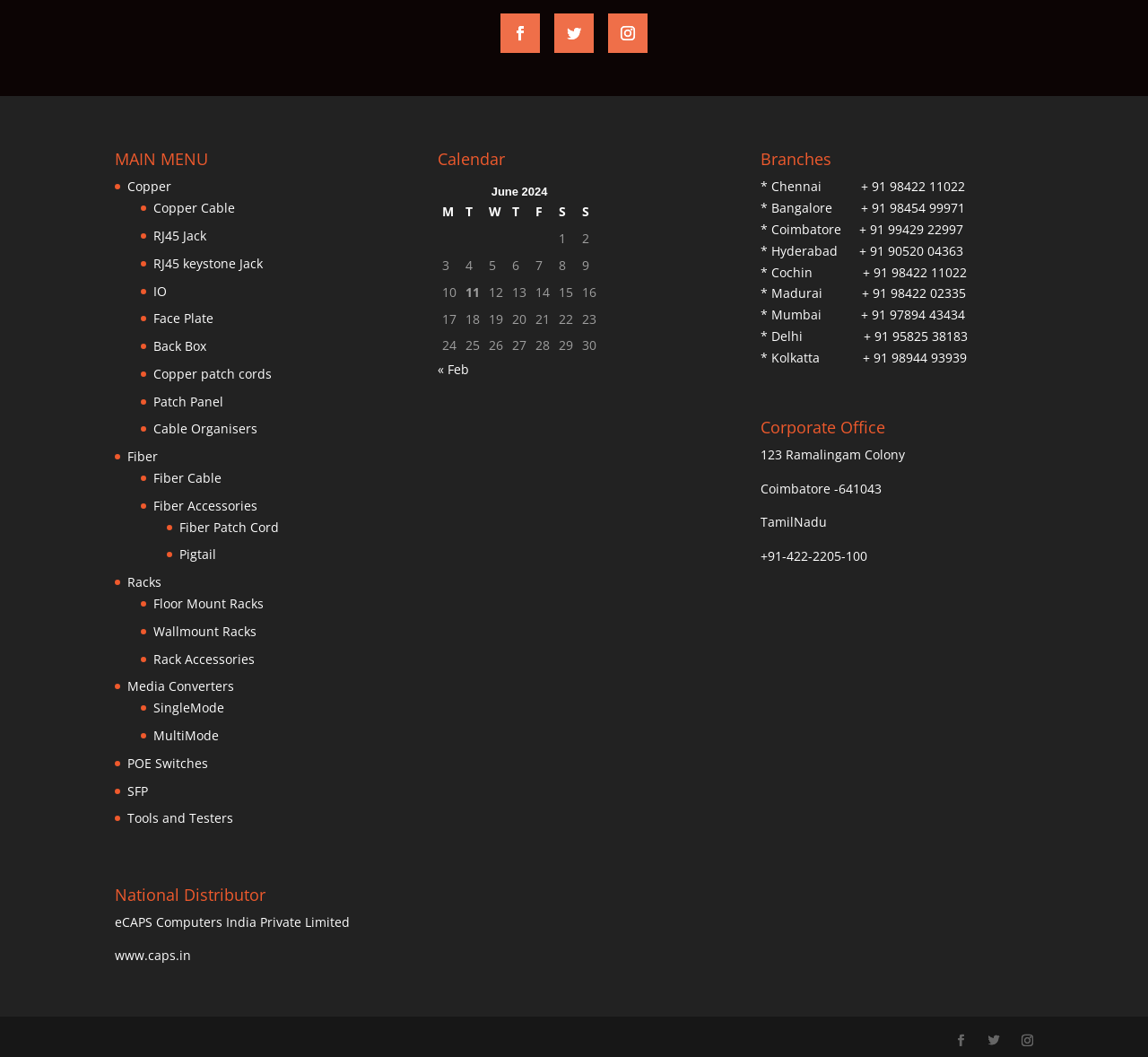Identify the bounding box coordinates of the region I need to click to complete this instruction: "Click on Copper".

[0.111, 0.168, 0.149, 0.184]